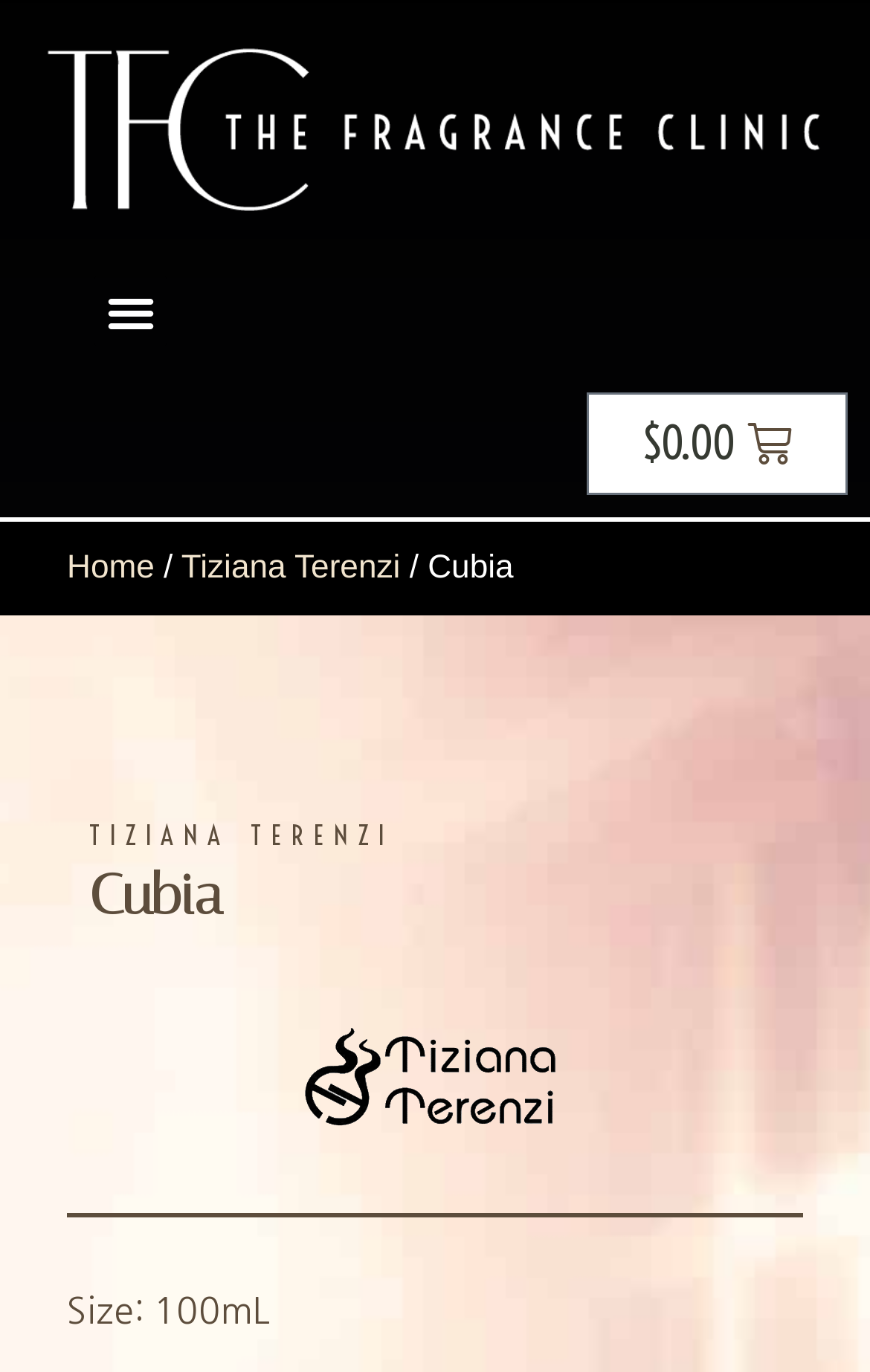Extract the bounding box coordinates of the UI element described by: "Home". The coordinates should include four float numbers ranging from 0 to 1, e.g., [left, top, right, bottom].

[0.077, 0.402, 0.178, 0.428]